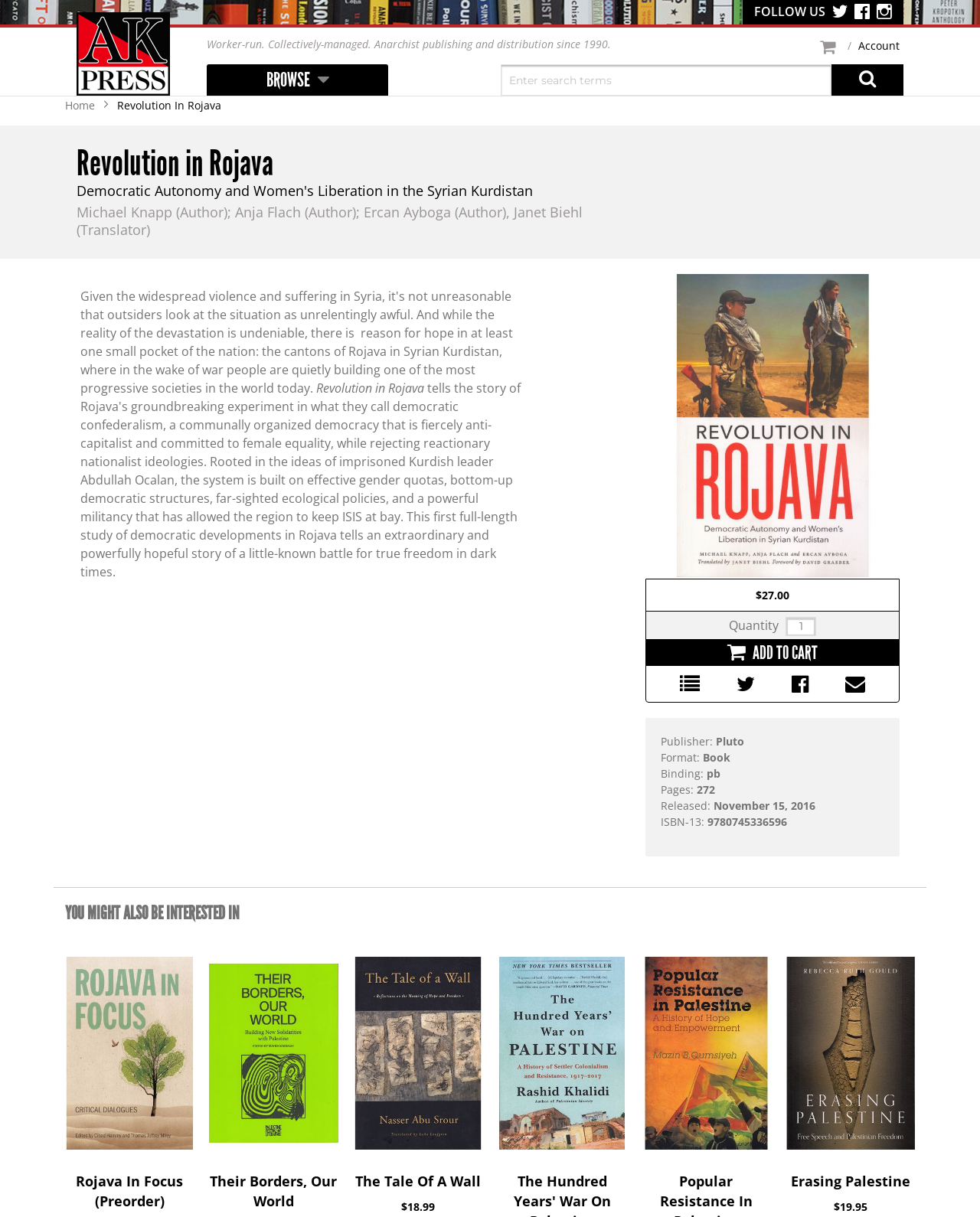Pinpoint the bounding box coordinates of the clickable element to carry out the following instruction: "View the 'Home' page."

[0.066, 0.081, 0.097, 0.092]